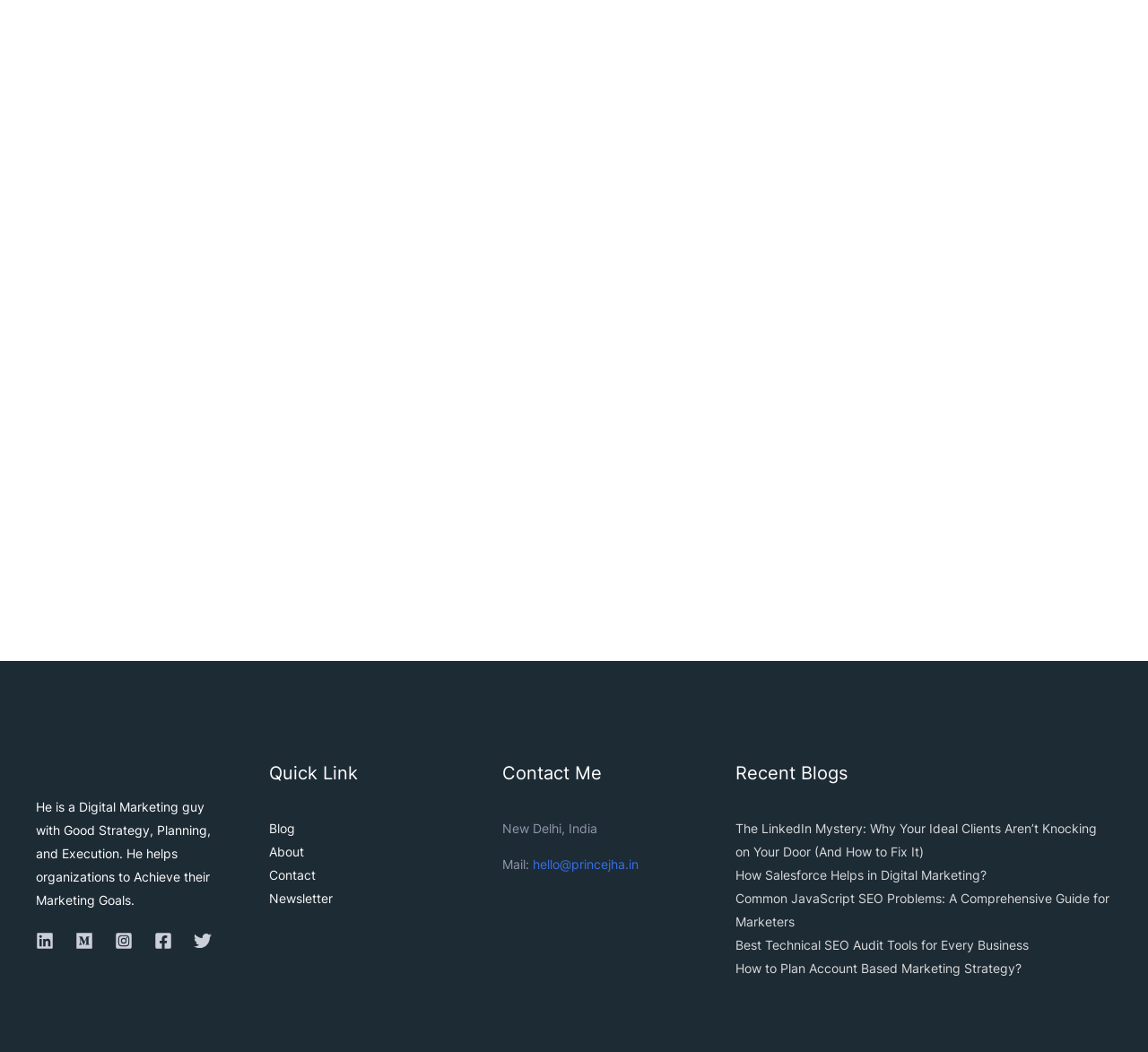Please find the bounding box coordinates of the section that needs to be clicked to achieve this instruction: "Contact through email".

[0.464, 0.814, 0.556, 0.829]